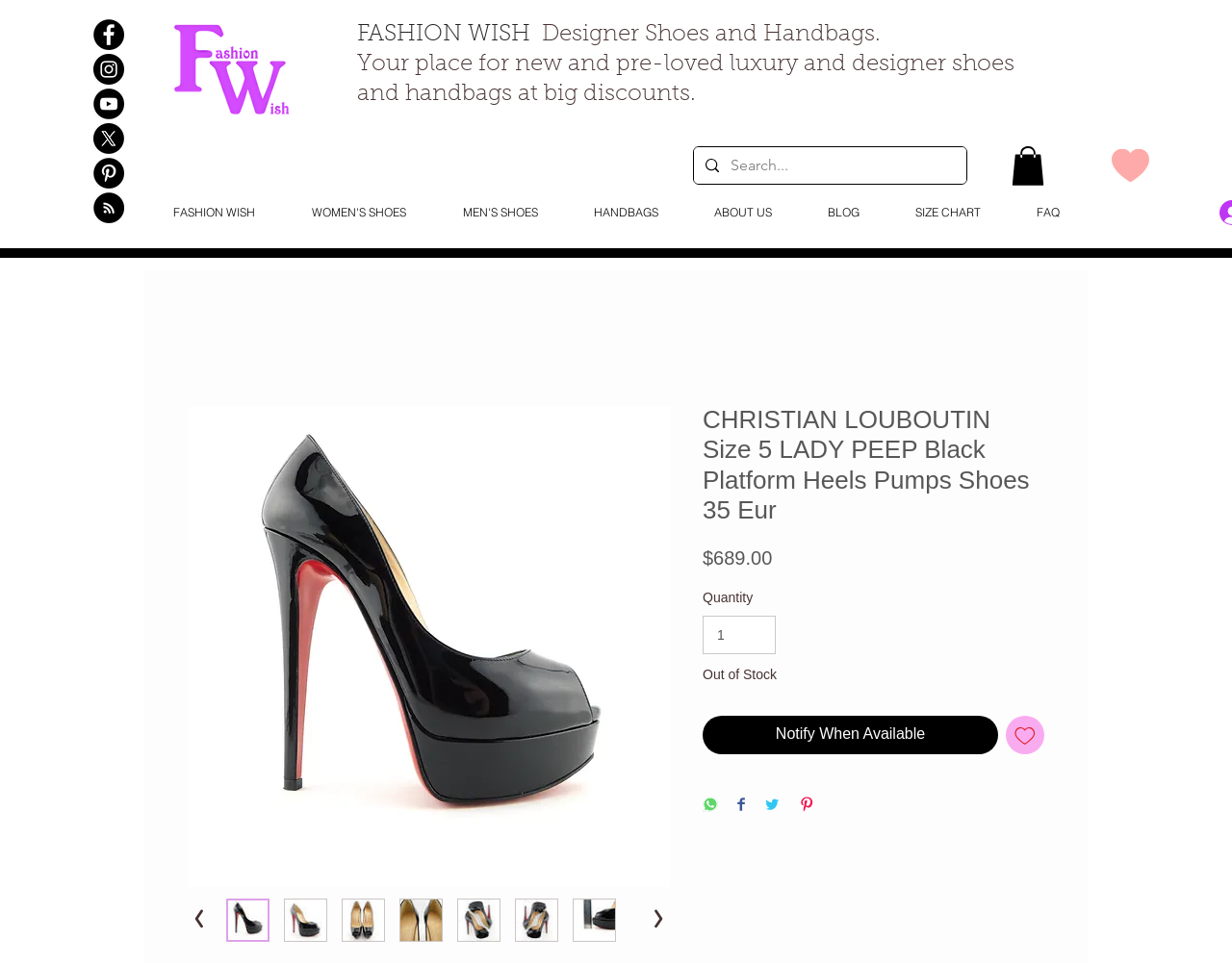Generate a comprehensive description of the contents of the webpage.

This webpage is an e-commerce product page for a pair of Christian Louboutin "Lady Peep" black patent leather platform heels, size 35 Eur or 5 US Medium, made in Italy. The page has a social bar at the top with links to Facebook, Instagram, YouTube, and Pinterest, each accompanied by an image. Below the social bar, there is a heading that reads "Fashion Wish Designer Shoes and Handbags" with an image.

The main content of the page is a product description, which includes a large image of the shoes, followed by a heading with the product name and a brief description. Below the heading, there is a price tag of $689.00, a quantity selector, and a notification option for when the product becomes available. The product is currently out of stock.

There are also buttons to add the product to a wishlist, share on WhatsApp, Facebook, Twitter, or Pinterest, and a search bar at the top right corner of the page. The navigation menu at the top includes links to "Women's Shoes", "Men's Shoes", "Handbags", "About Us", "Blog", "Size Chart", and "FAQ".